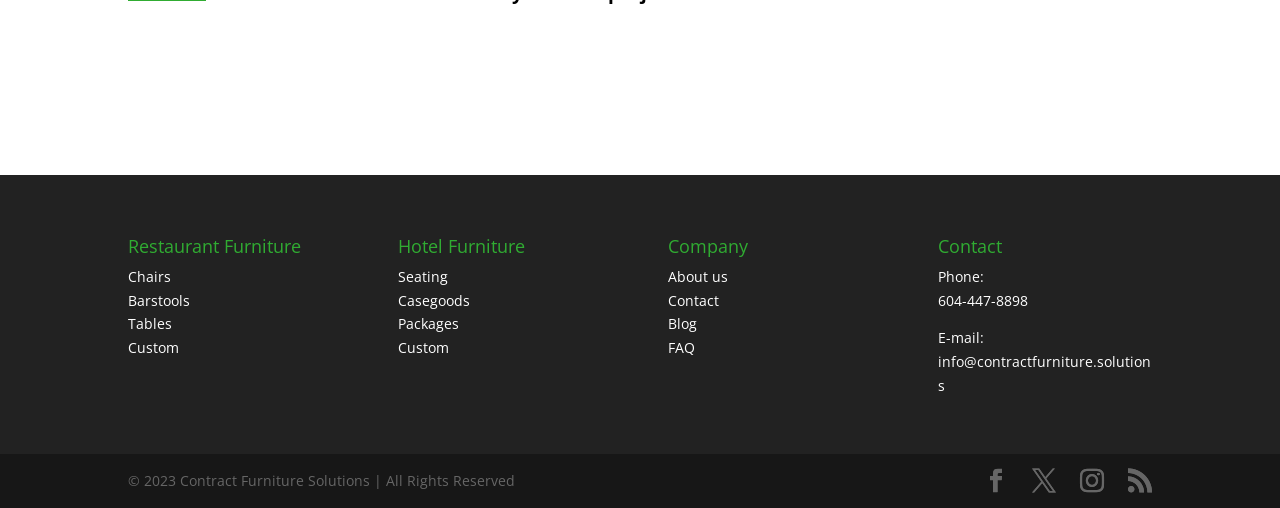What year is the copyright for the website?
Using the information from the image, give a concise answer in one word or a short phrase.

2023